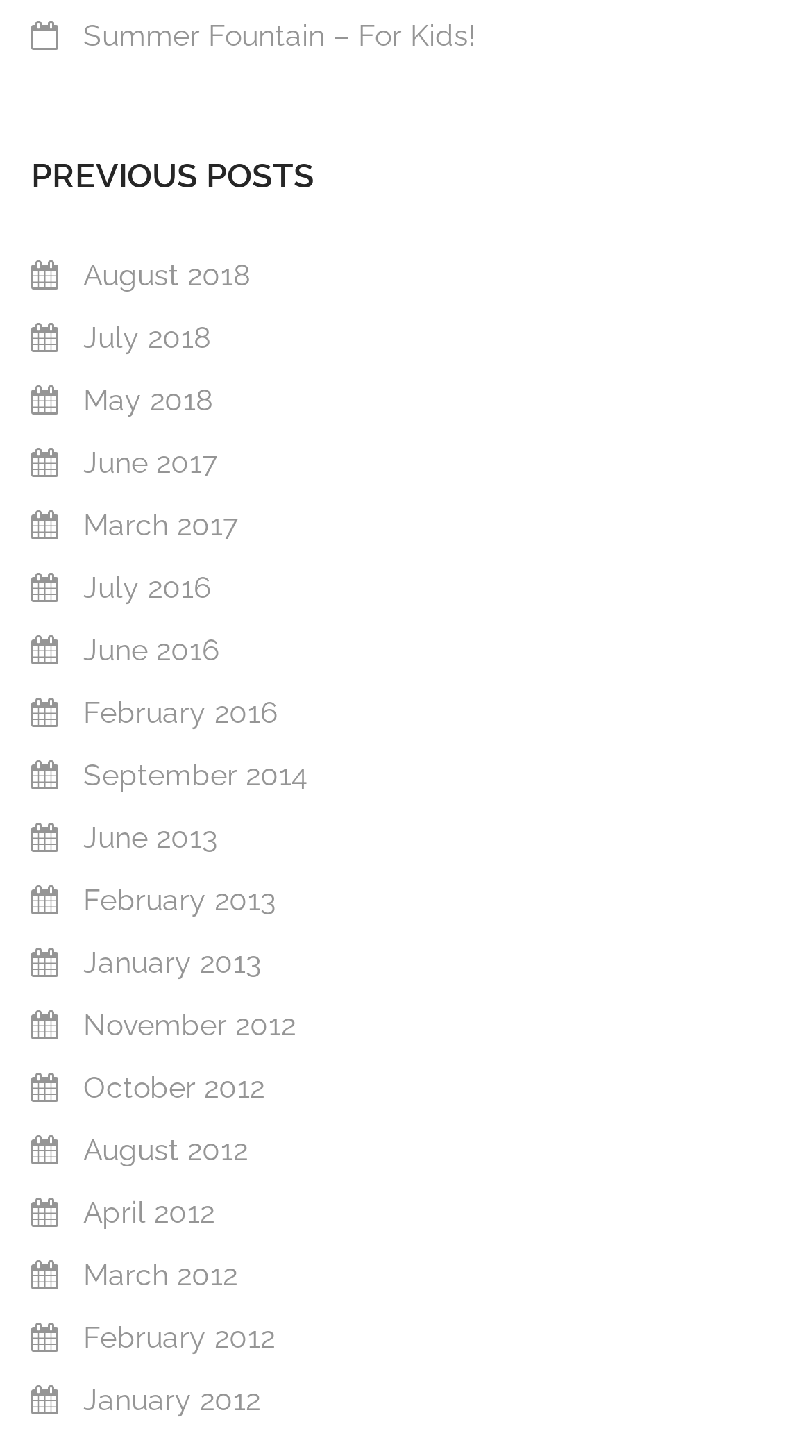Analyze the image and deliver a detailed answer to the question: How many links are there under 'PREVIOUS POSTS'?

By counting the number of link elements under the 'PREVIOUS POSTS' heading, we can see that there are 18 links listed.